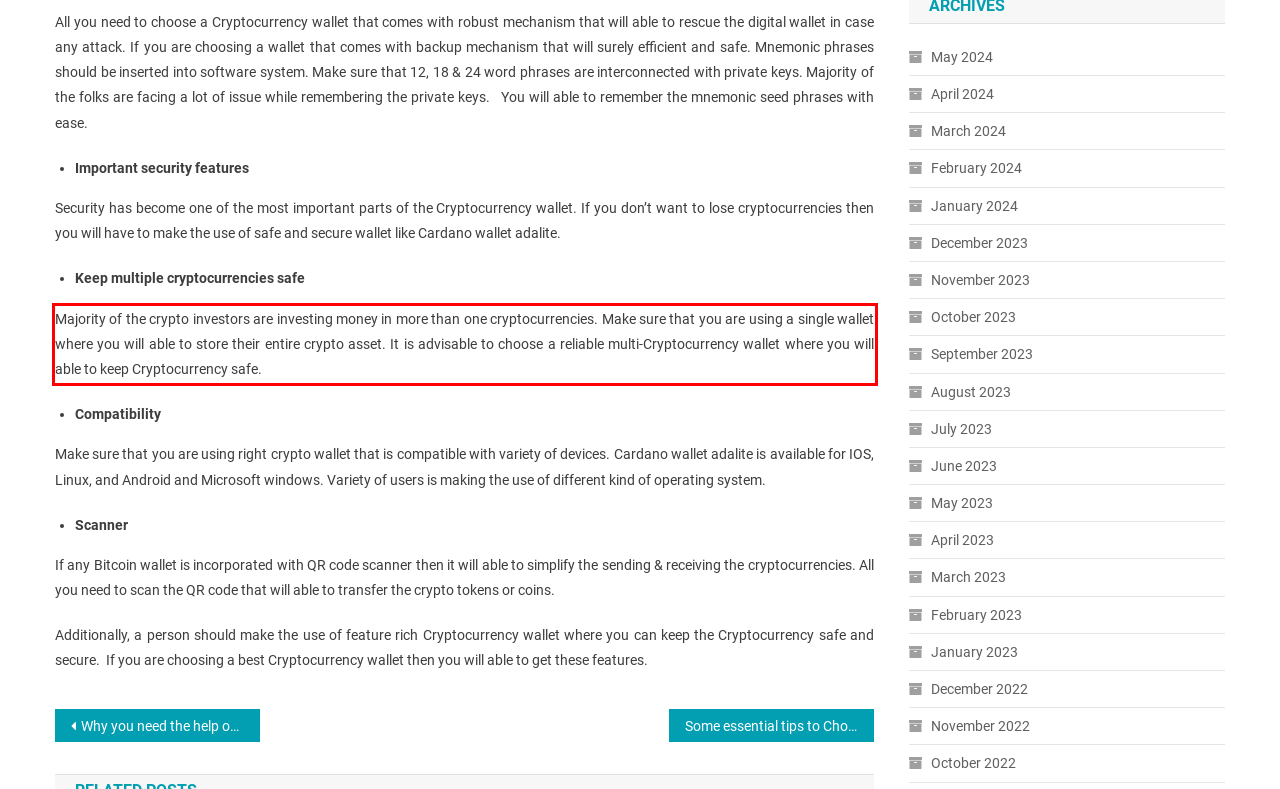Analyze the screenshot of a webpage where a red rectangle is bounding a UI element. Extract and generate the text content within this red bounding box.

Majority of the crypto investors are investing money in more than one cryptocurrencies. Make sure that you are using a single wallet where you will able to store their entire crypto asset. It is advisable to choose a reliable multi-Cryptocurrency wallet where you will able to keep Cryptocurrency safe.